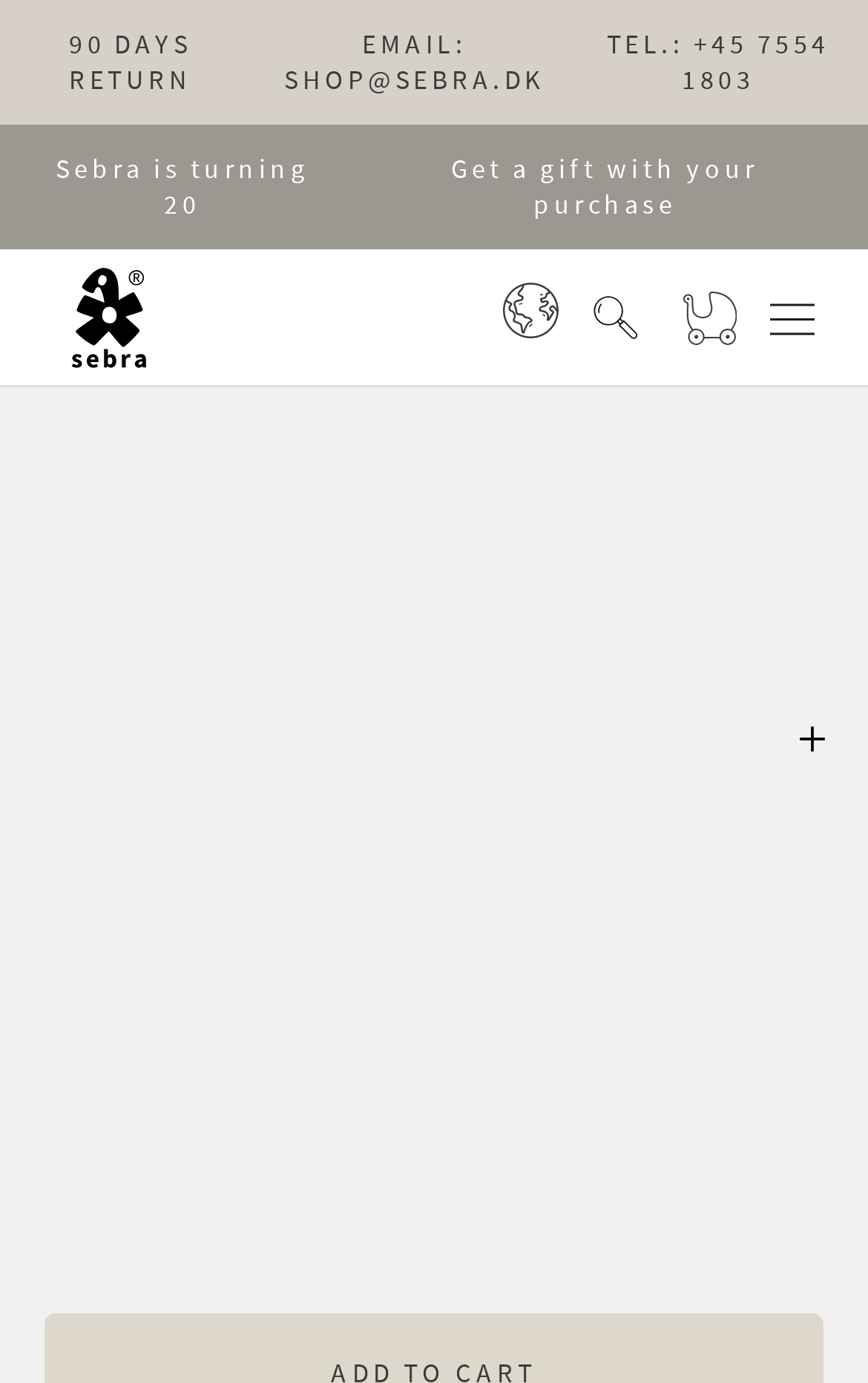Determine the bounding box coordinates of the target area to click to execute the following instruction: "Search."

[0.679, 0.21, 0.741, 0.249]